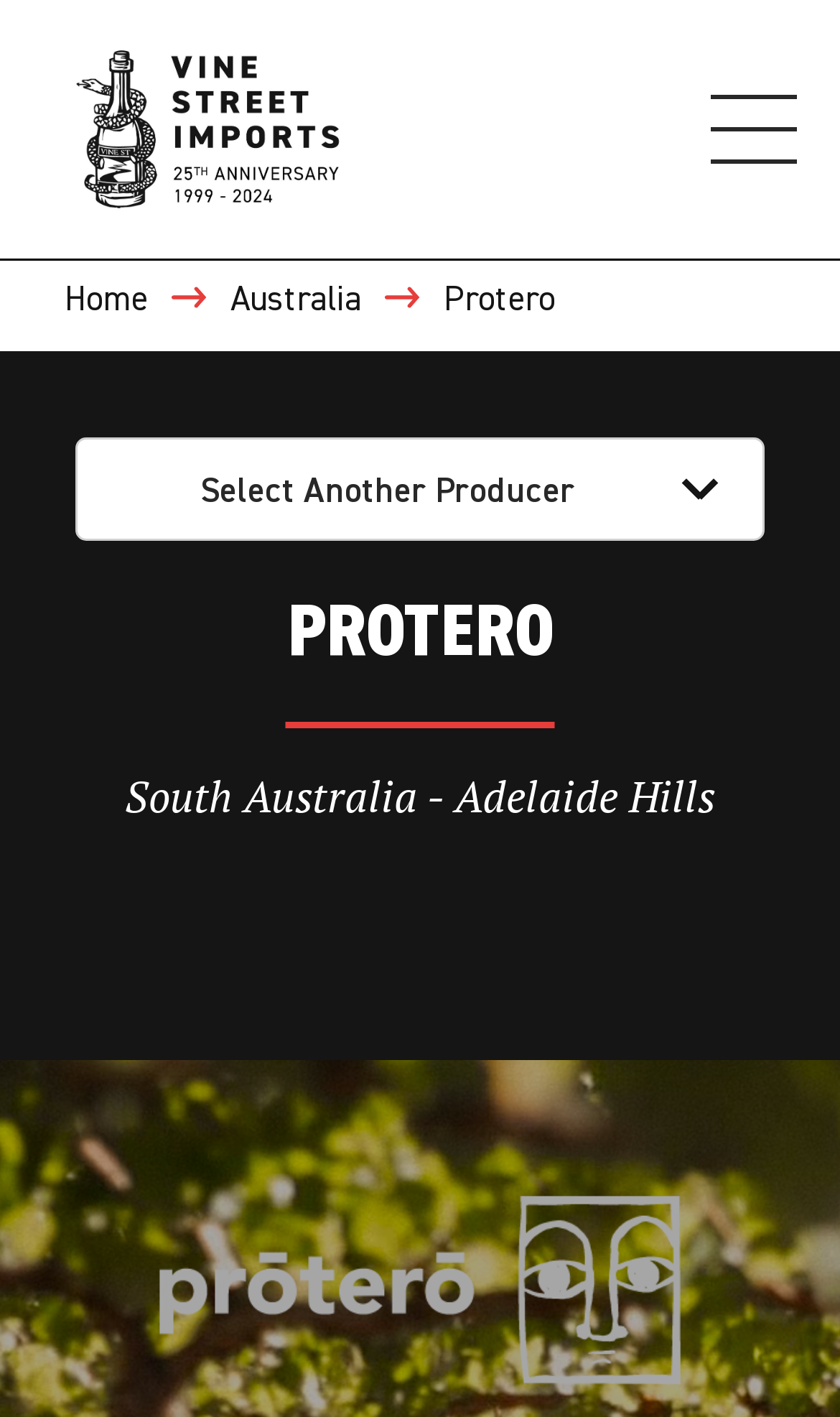Find the bounding box of the element with the following description: "Australia". The coordinates must be four float numbers between 0 and 1, formatted as [left, top, right, bottom].

[0.254, 0.194, 0.451, 0.225]